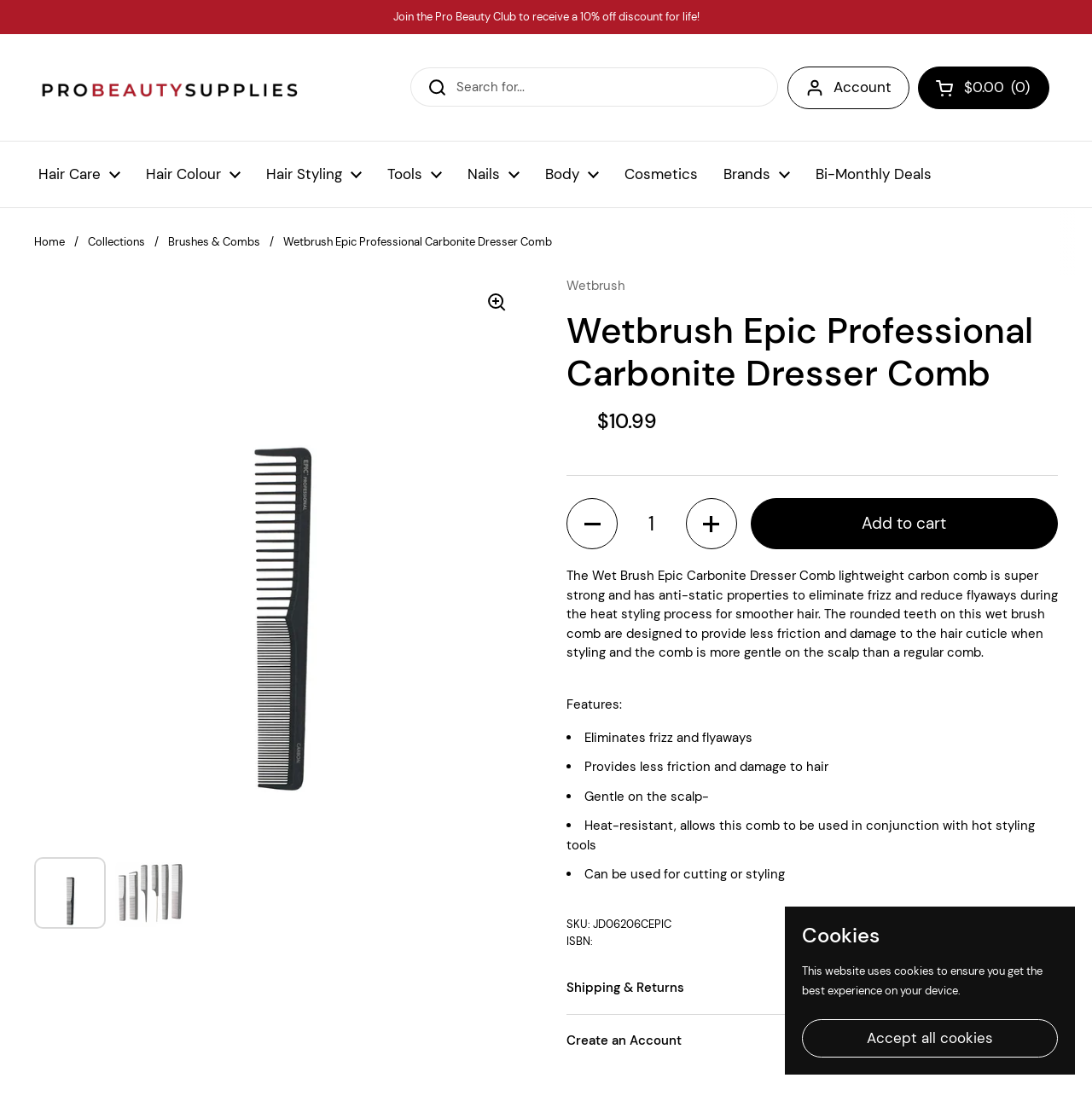Provide the bounding box coordinates for the specified HTML element described in this description: "Collections". The coordinates should be four float numbers ranging from 0 to 1, in the format [left, top, right, bottom].

[0.08, 0.212, 0.133, 0.225]